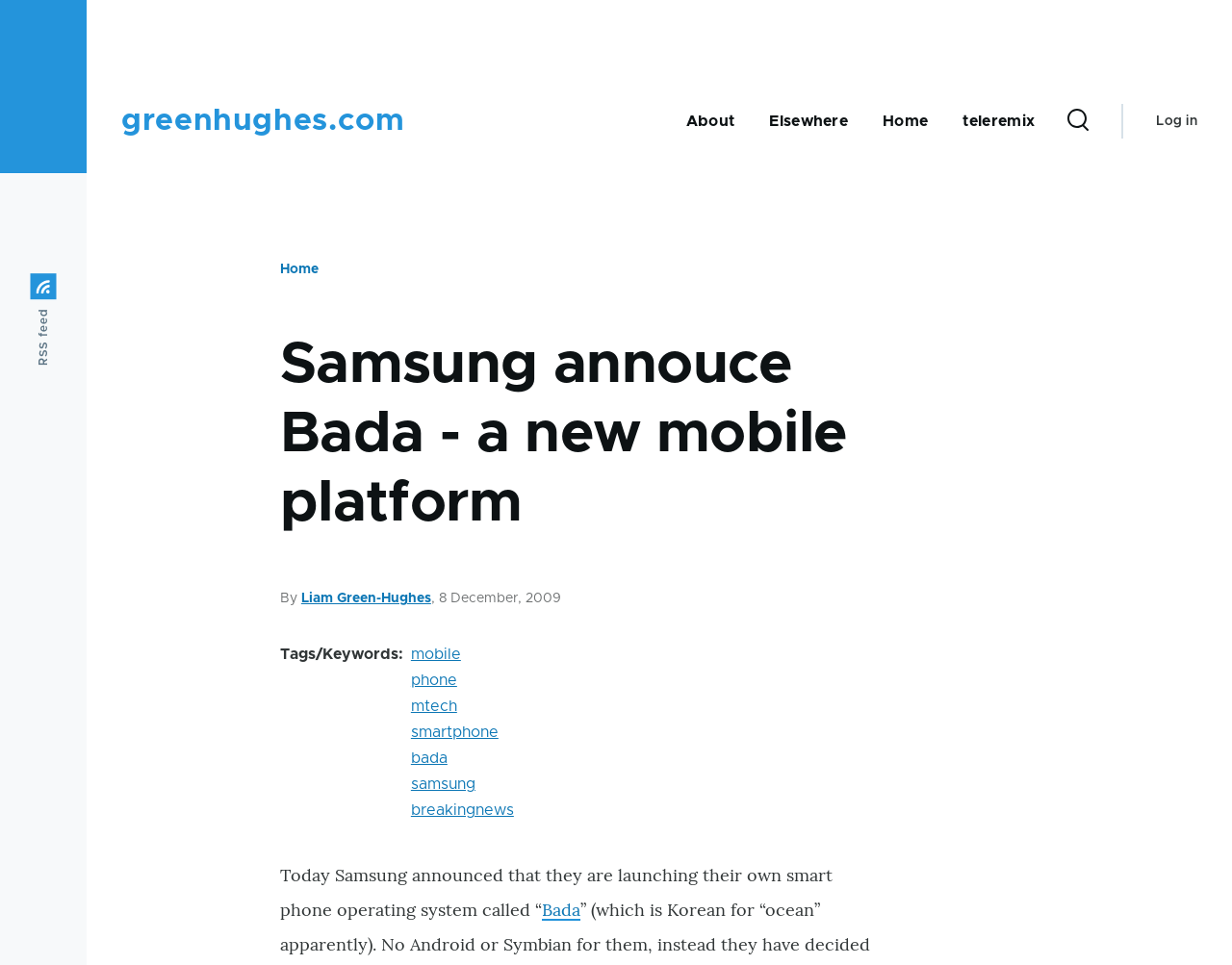Determine the main headline from the webpage and extract its text.

Samsung annouce Bada - a new mobile platform